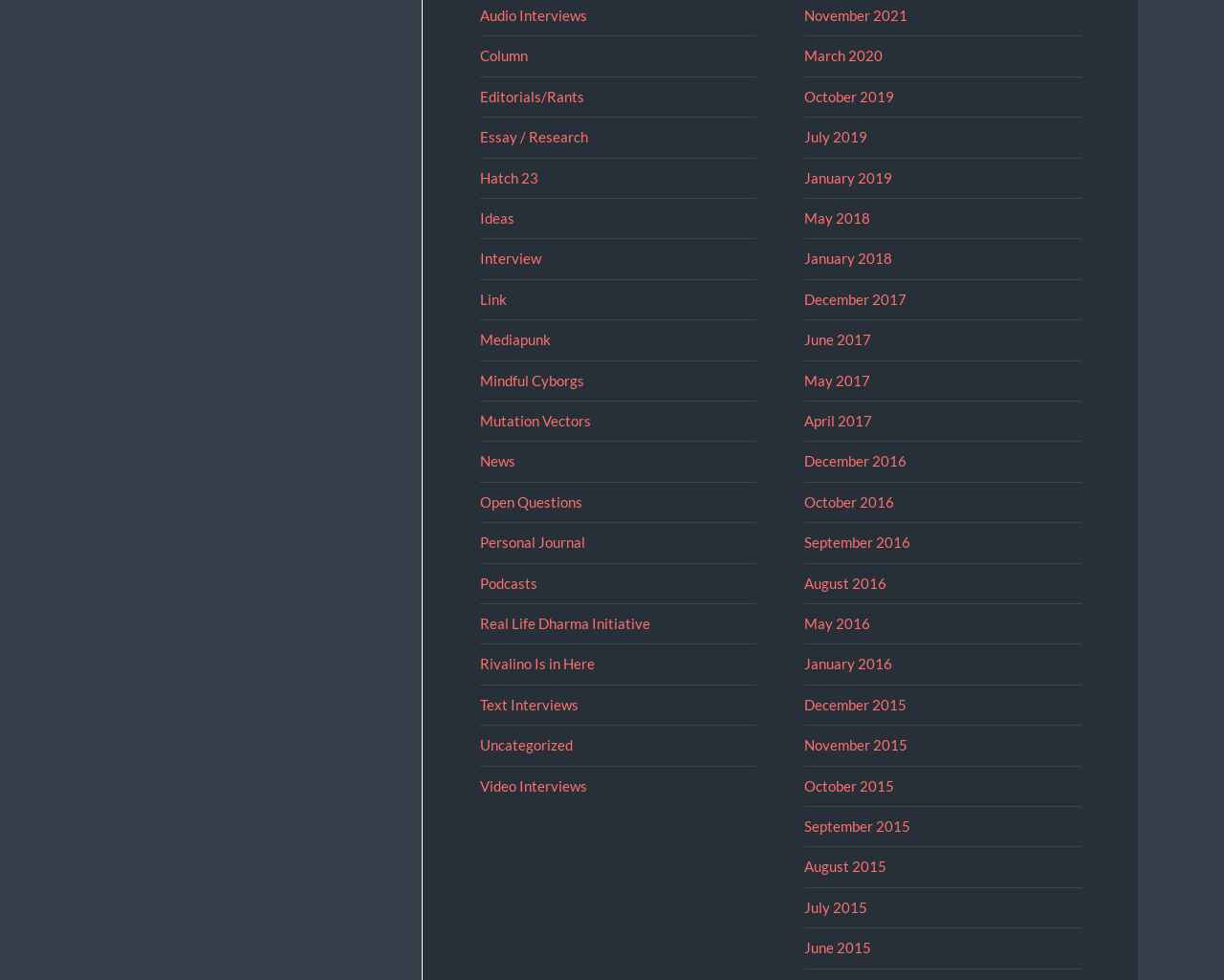Can you find the bounding box coordinates of the area I should click to execute the following instruction: "Click on Audio Interviews"?

[0.392, 0.007, 0.479, 0.024]